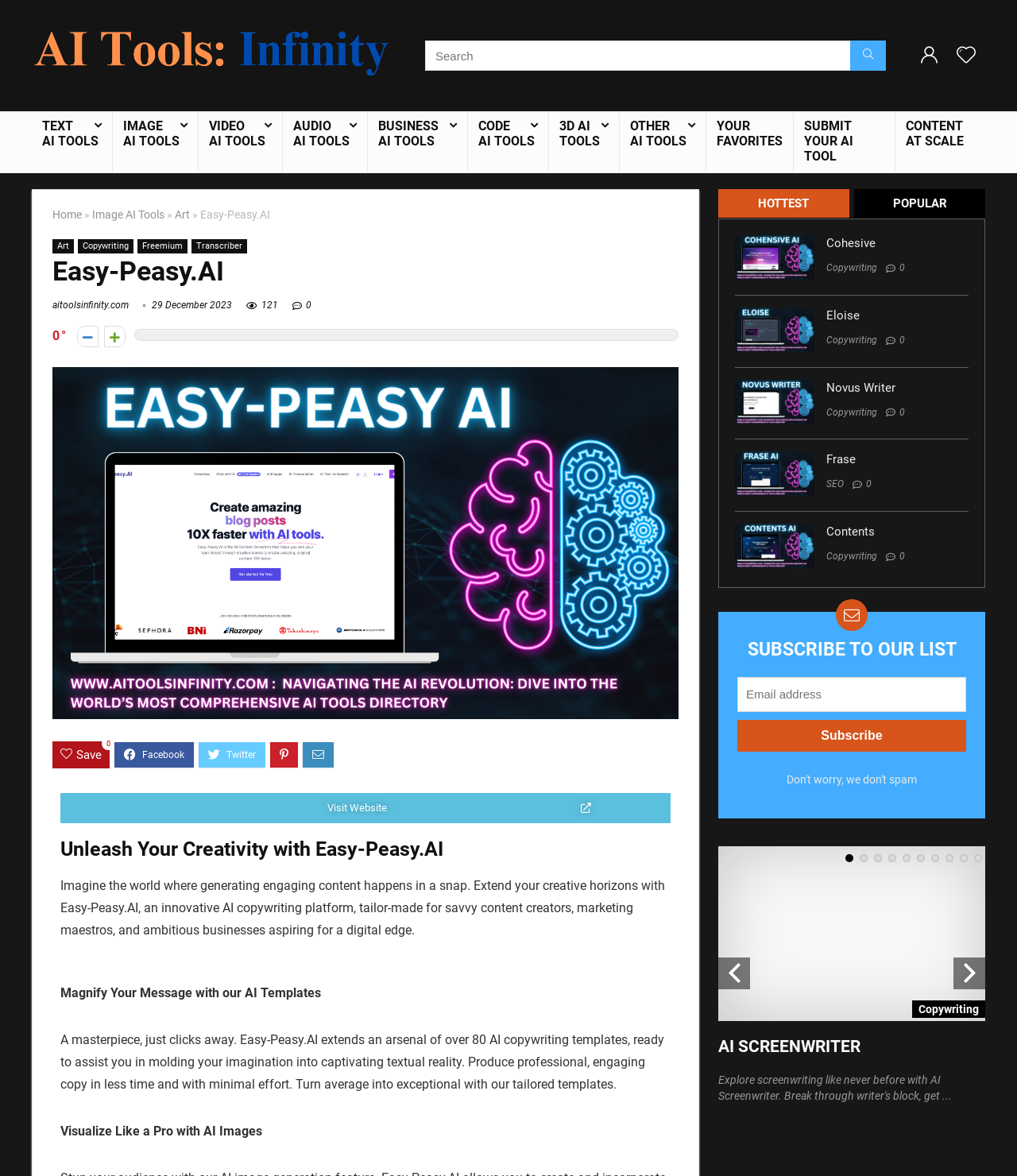Determine the coordinates of the bounding box for the clickable area needed to execute this instruction: "go to store".

None